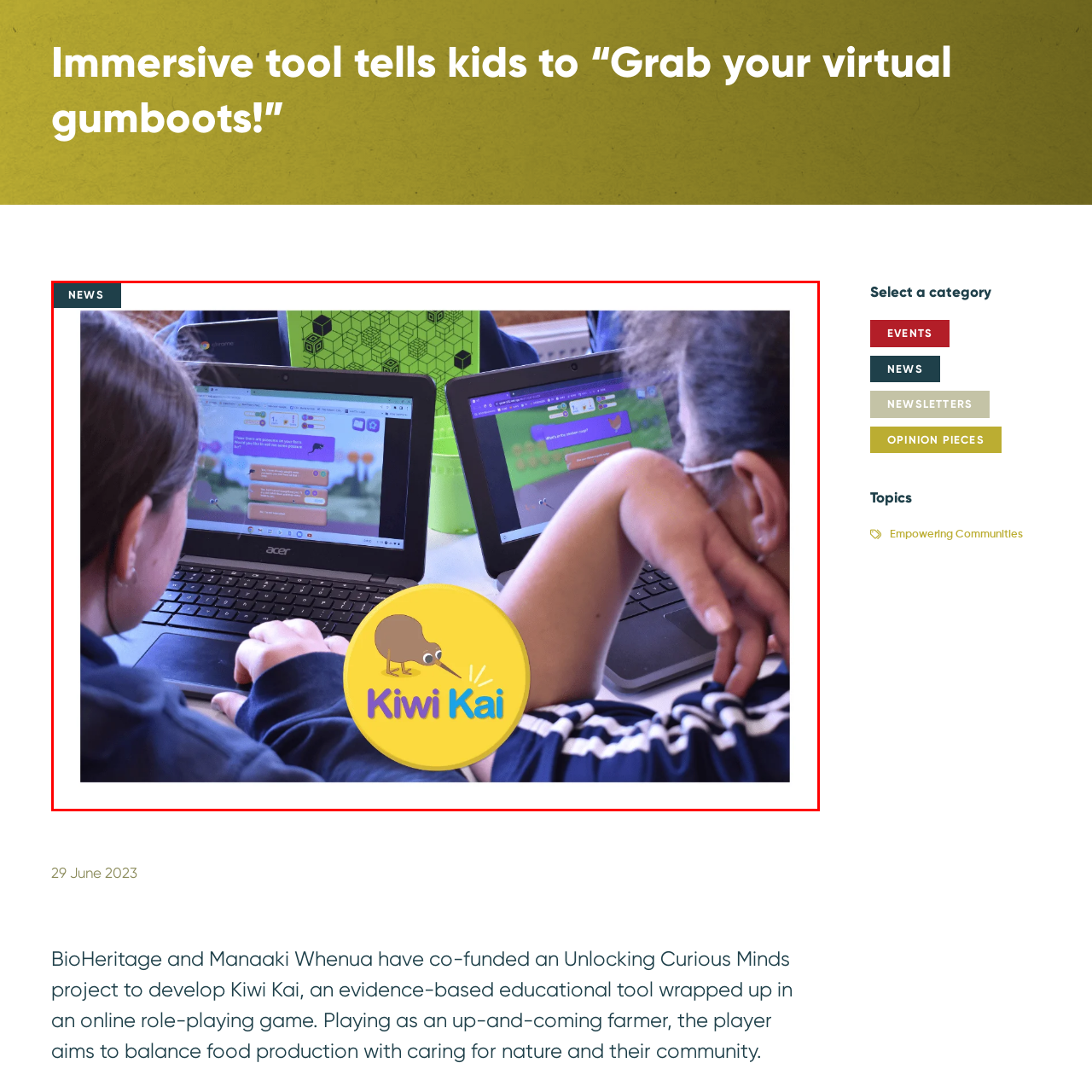Explain in detail what is happening within the highlighted red bounding box in the image.

The image captures students engaged with the **Kiwi Kai** educational tool, which combines gaming with learning about sustainable farming practices. Two students are focused on their laptops, which display colorful, interactive game interfaces. The logo for Kiwi Kai, featuring a stylized kiwi bird, is prominently positioned in the foreground. The setting appears to be a classroom environment, enhanced by the green desk accessory visible in the background. This scene illustrates a dynamic learning experience, where children explore the balance between food production, environmental care, and community responsibility through role-playing gameplay. The image aligns with recent educational initiatives aimed at enhancing student engagement in real-world issues.